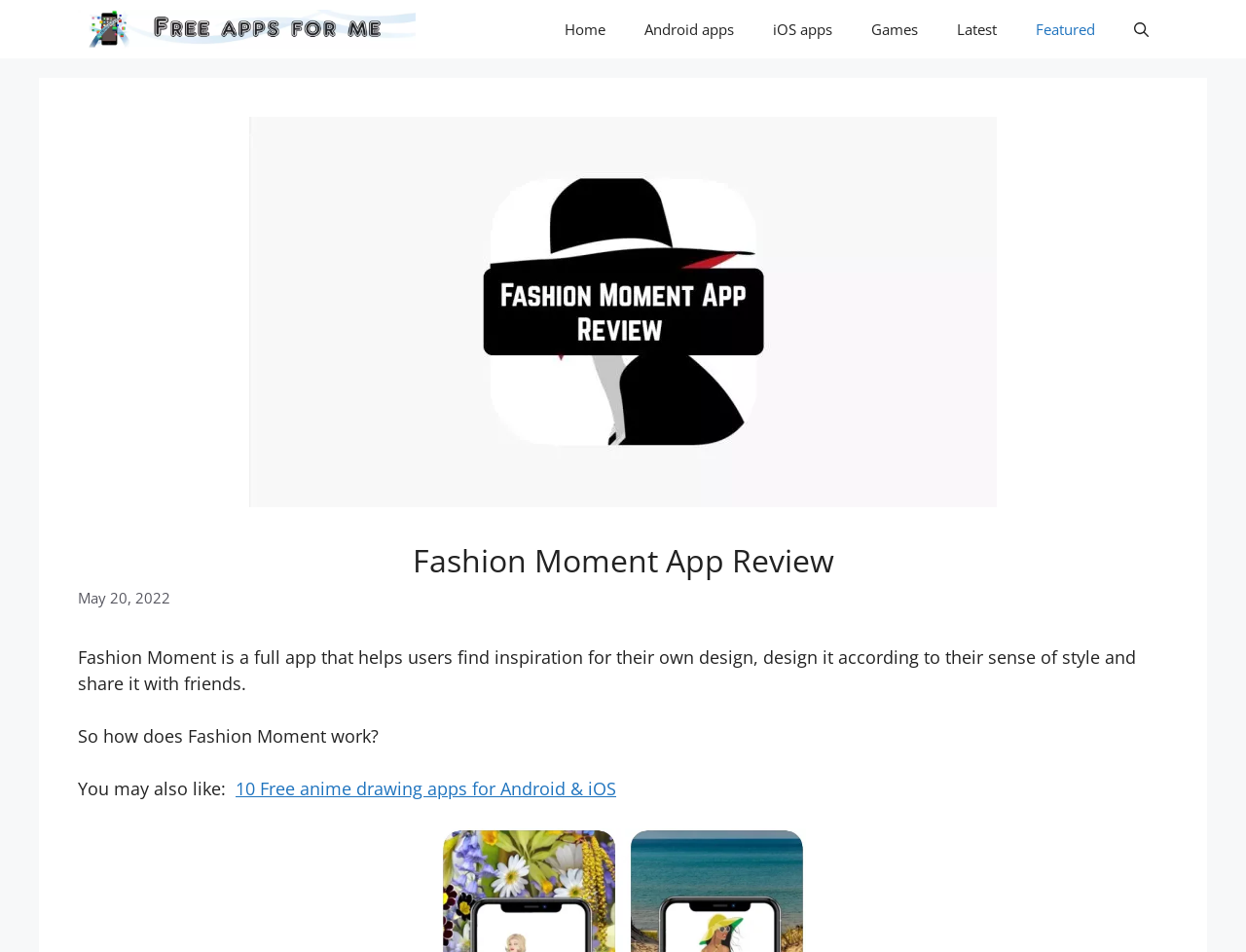What is the purpose of the Fashion Moment app?
Provide a fully detailed and comprehensive answer to the question.

The text 'Fashion Moment is a full app that helps users find inspiration for their own design...' suggests that the app is used to find design inspiration and create designs according to the user's sense of style.